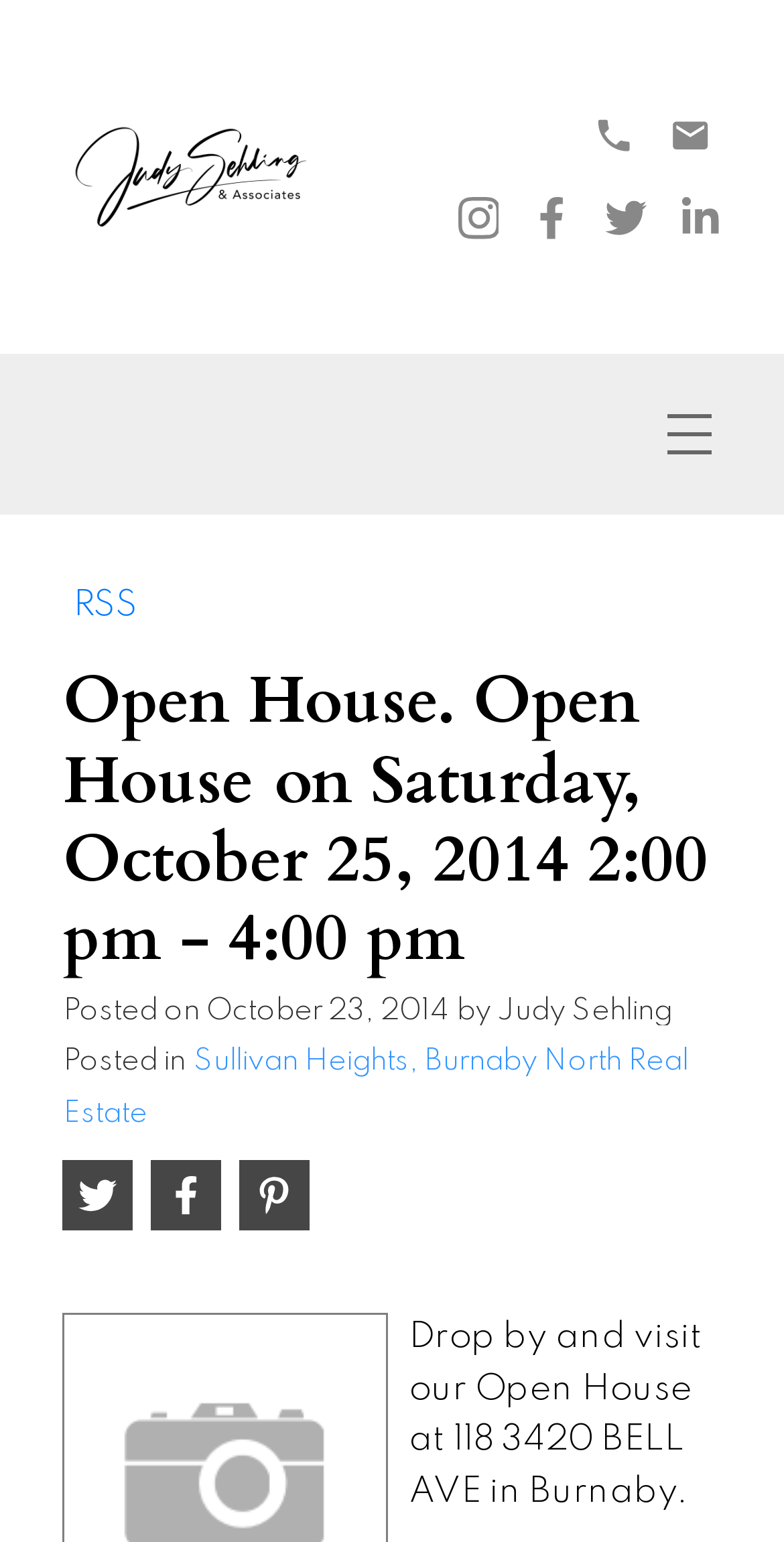What type of real estate is being showcased?
Please use the image to provide an in-depth answer to the question.

The type of real estate being showcased can be found in the link 'Sullivan Heights, Burnaby North Real Estate' which is located in the middle of the webpage.